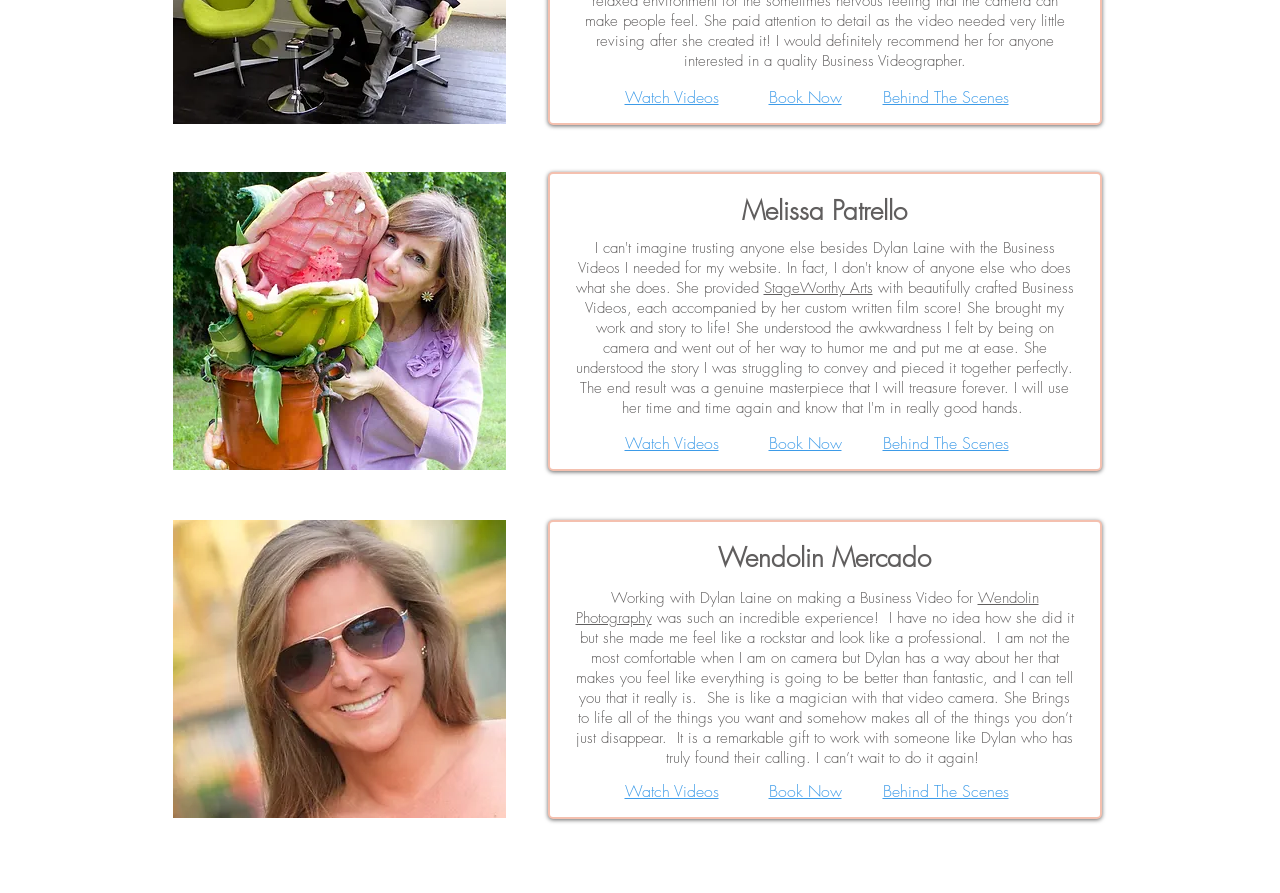Refer to the image and answer the question with as much detail as possible: What are the three options mentioned on the webpage?

I found three headings 'Watch Videos', 'Book Now', and 'Behind The Scenes' repeated at different coordinates on the webpage, which suggests that these are three options mentioned on the webpage.